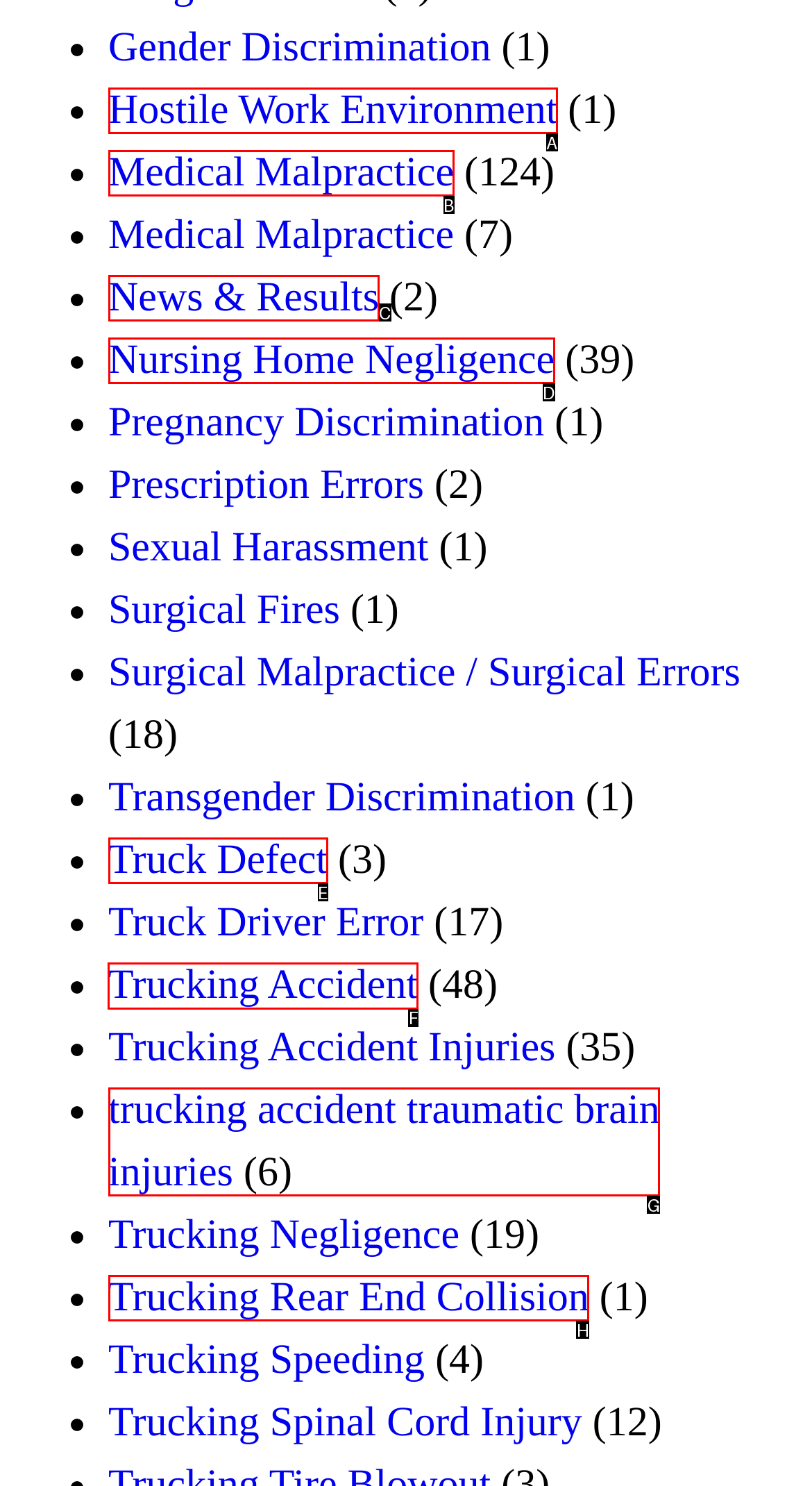Find the option you need to click to complete the following instruction: Read about 'Trucking Accident'
Answer with the corresponding letter from the choices given directly.

F